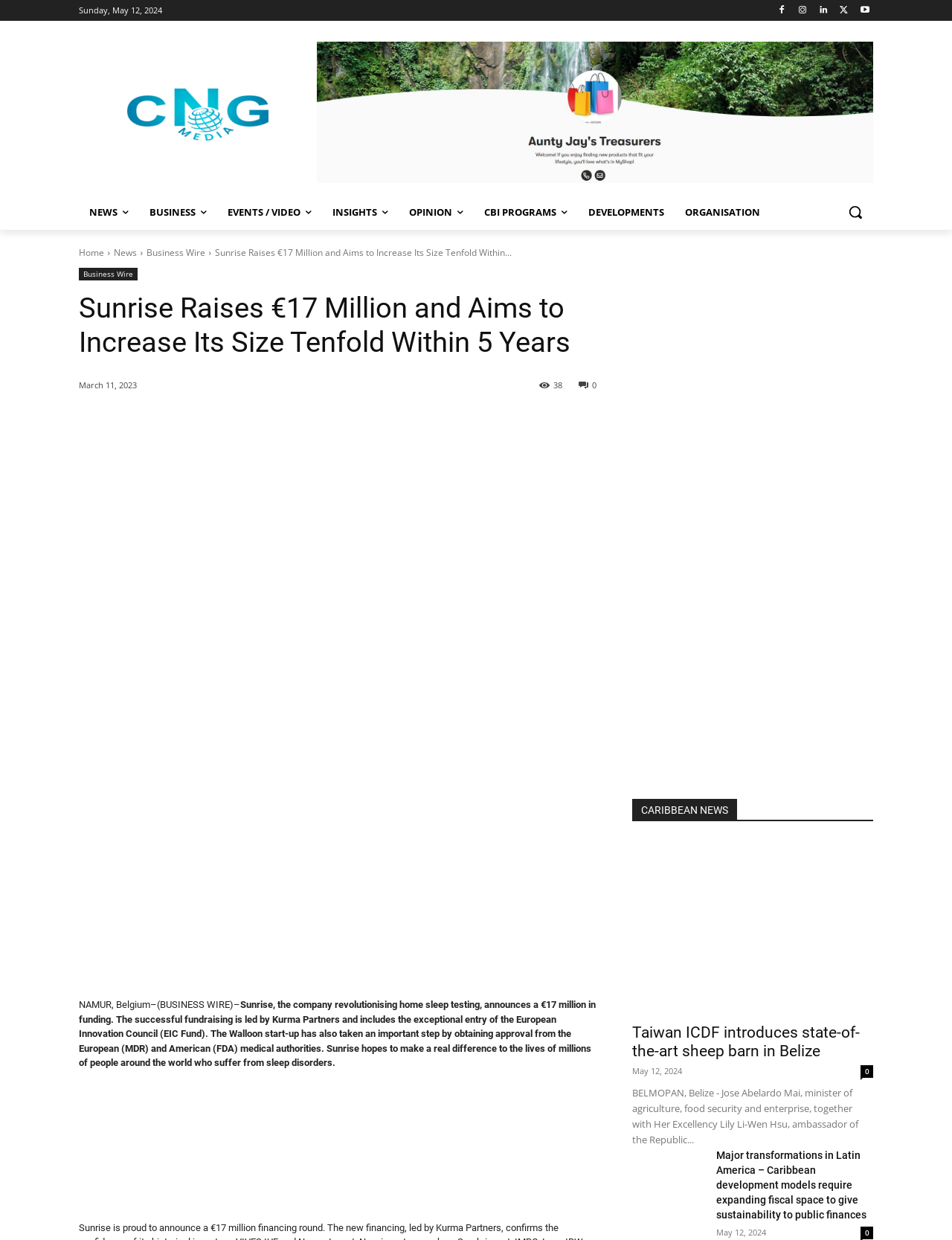Find the bounding box coordinates of the area to click in order to follow the instruction: "Visit the 'Home' page".

[0.083, 0.199, 0.109, 0.209]